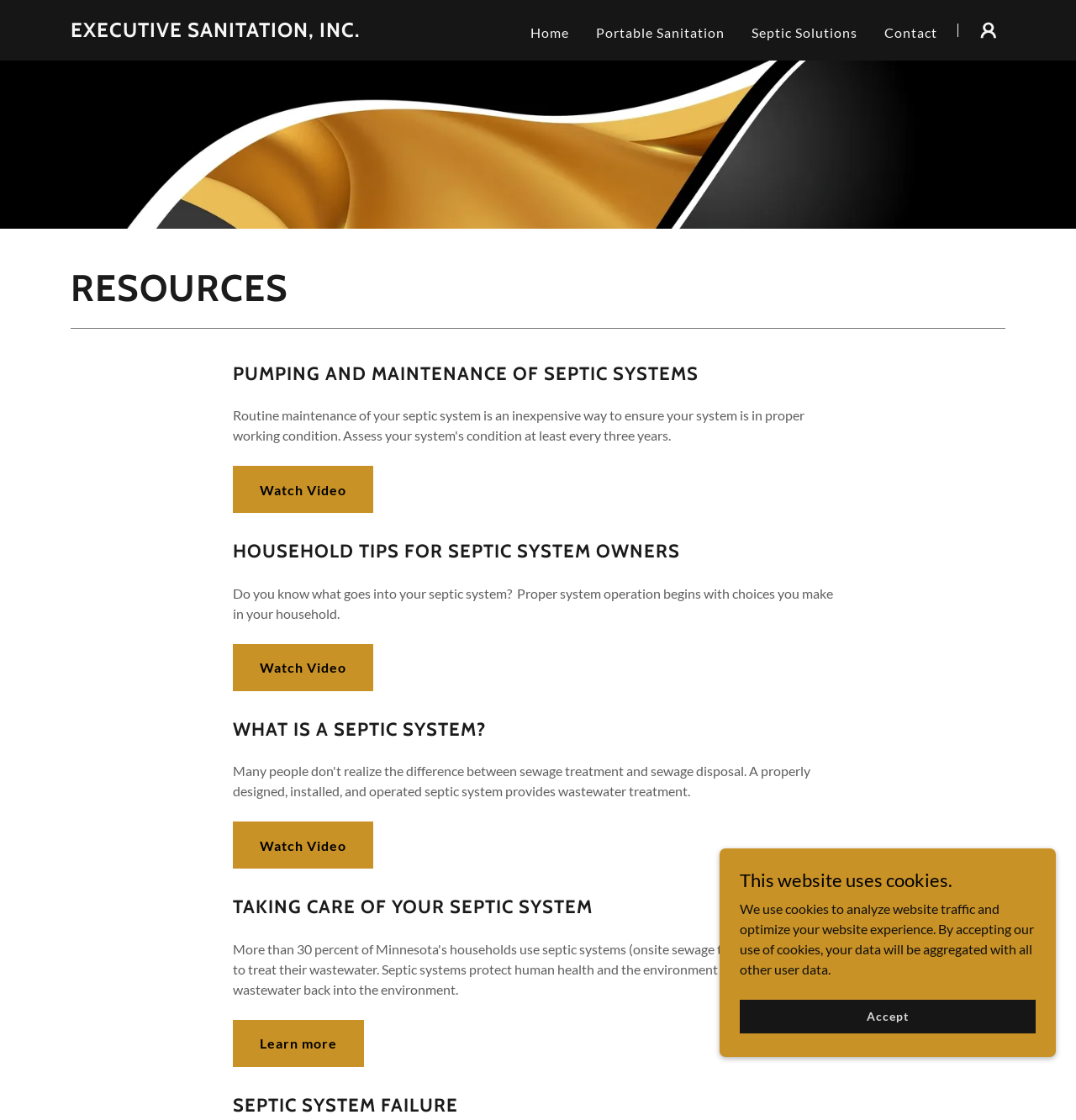What is the purpose of the cookies on this website?
Using the information from the image, give a concise answer in one word or a short phrase.

To analyze website traffic and optimize user experience